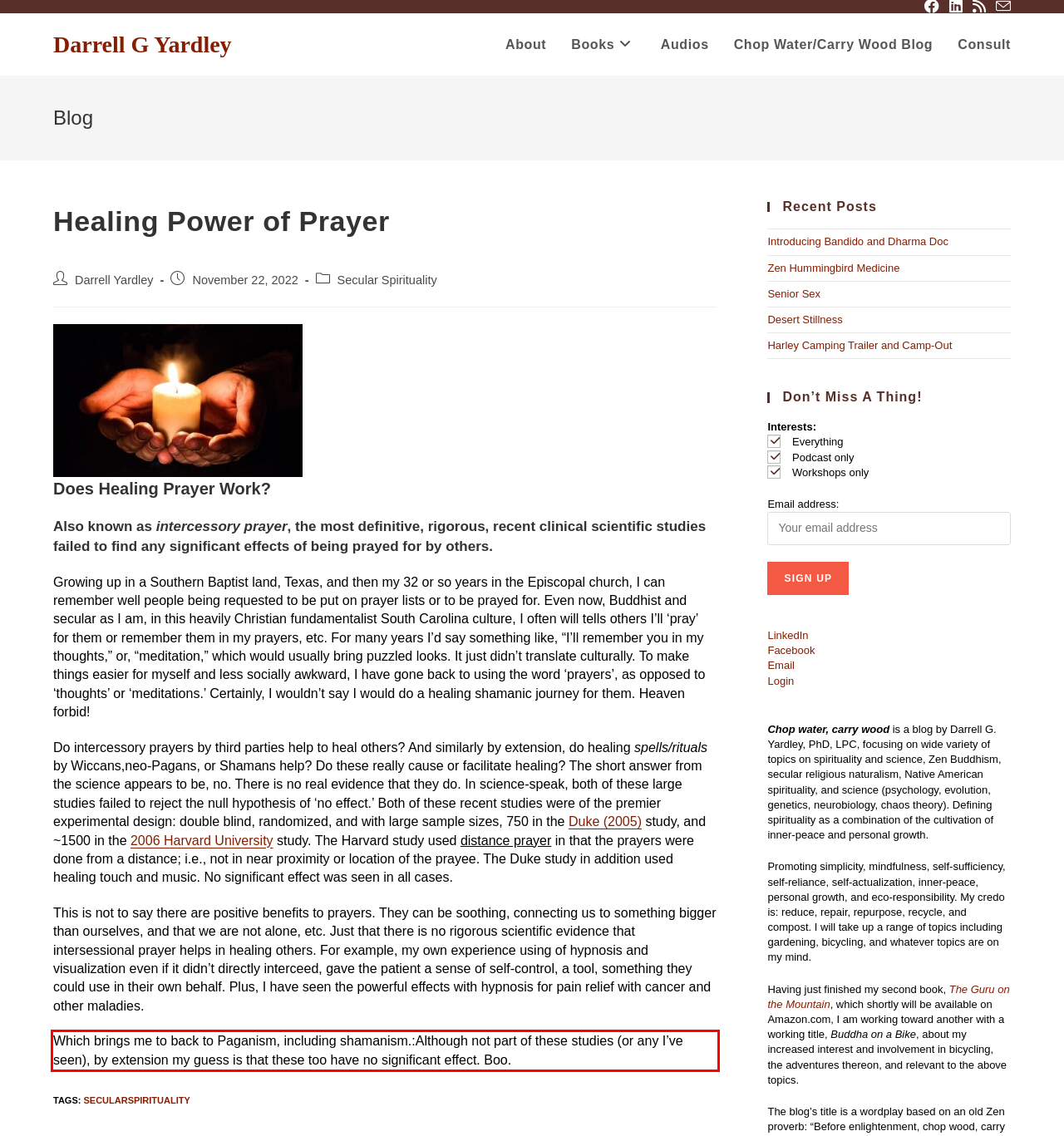Given a webpage screenshot with a red bounding box, perform OCR to read and deliver the text enclosed by the red bounding box.

Which brings me to back to Paganism, including shamanism.:Although not part of these studies (or any I’ve seen), by extension my guess is that these too have no significant effect. Boo.